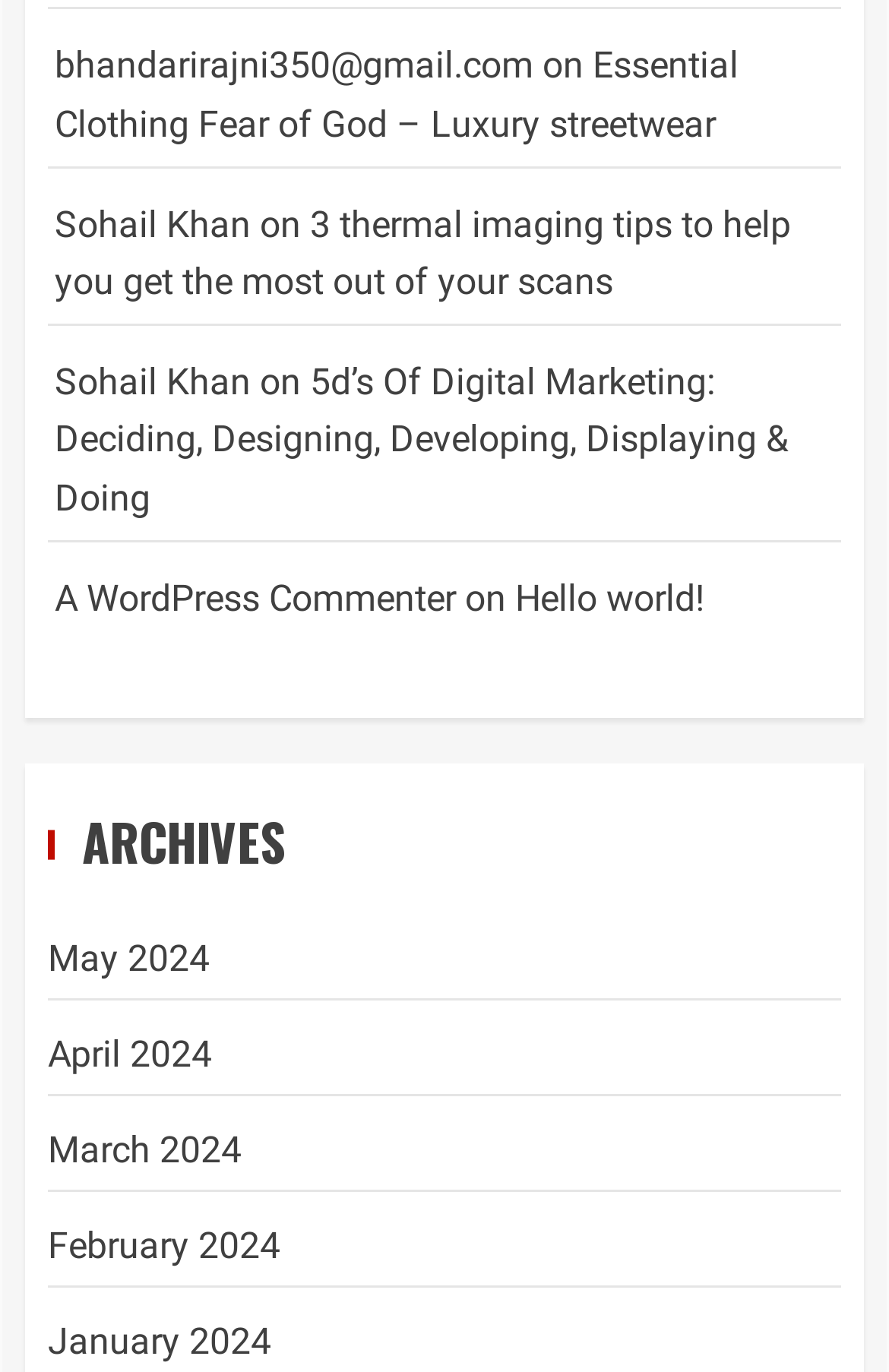Please specify the bounding box coordinates for the clickable region that will help you carry out the instruction: "view Sohail Khan's profile".

[0.062, 0.147, 0.282, 0.179]